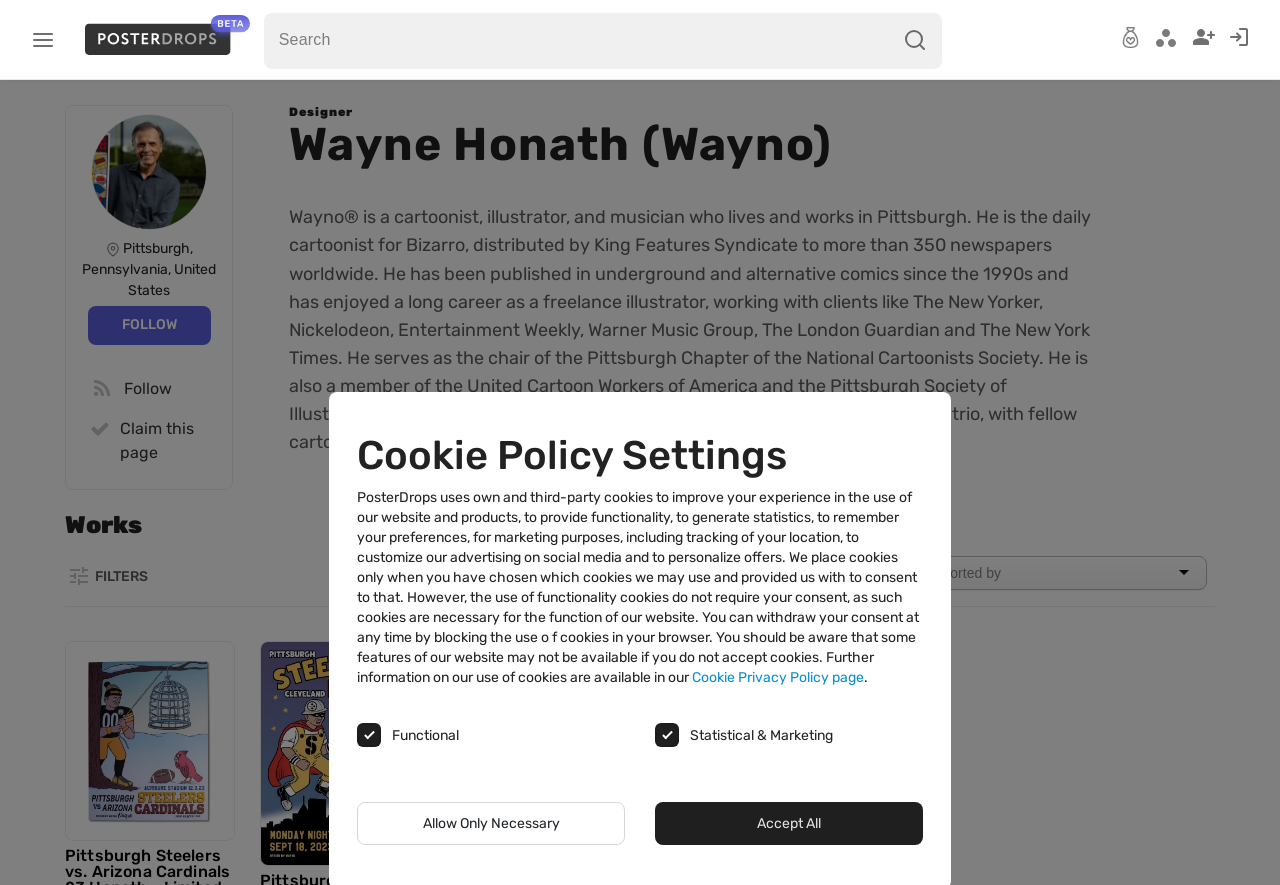Can you look at the image and give a comprehensive answer to the question:
What is the profession of Wayne Honath?

I found the answer by reading the static text element that describes Wayne Honath, which states 'Wayno is a cartoonist, illustrator, and musician who lives and works in Pittsburgh...'.